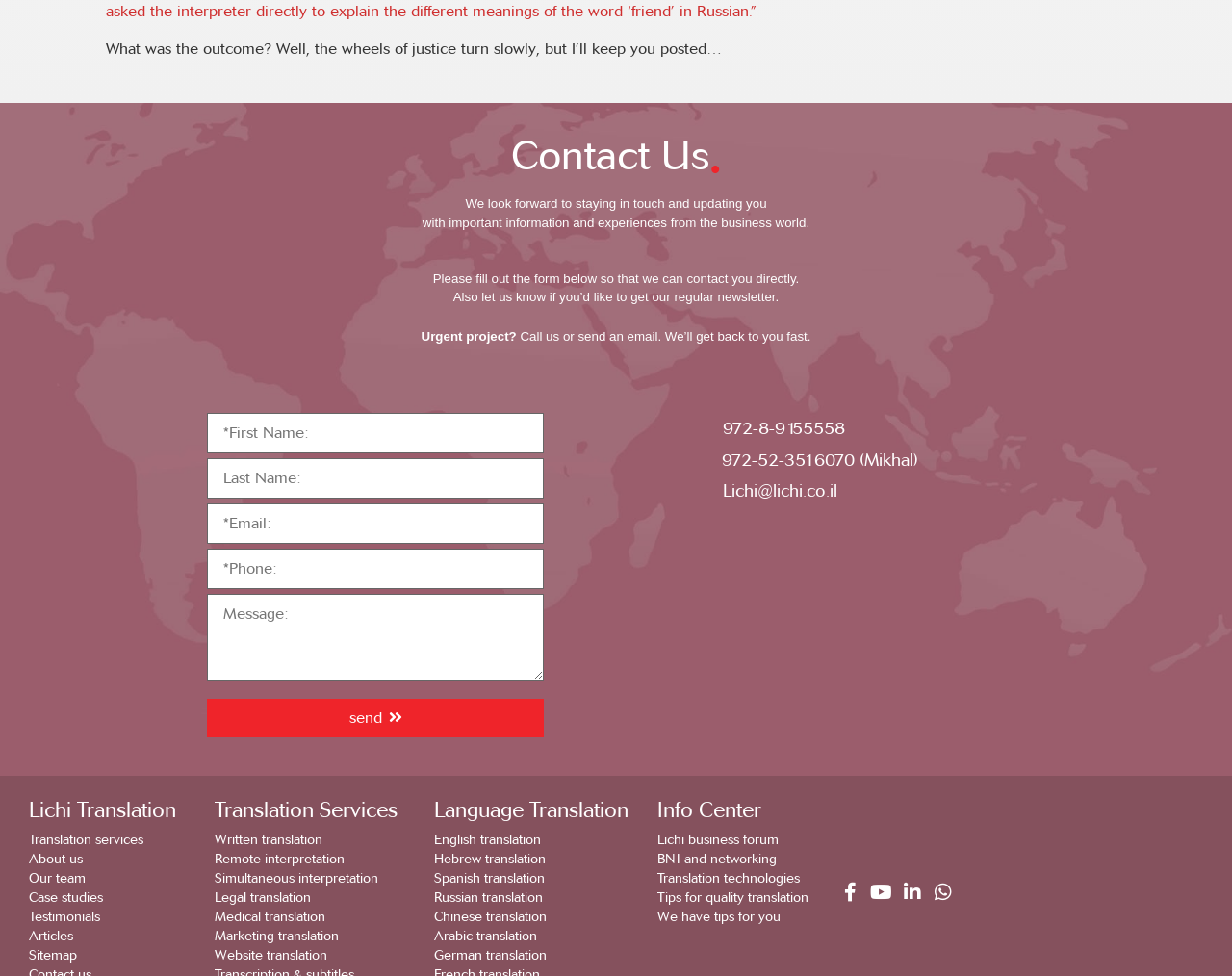Locate the bounding box coordinates of the clickable region to complete the following instruction: "Click the send button."

[0.168, 0.716, 0.441, 0.756]